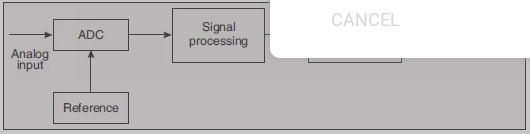Utilize the information from the image to answer the question in detail:
What is the purpose of the reference signal?

The reference signal is an input to the Analog-to-Digital Converter (ADC) and is essential for accurate measurement, indicating that it provides a standard or baseline for the measurement process.